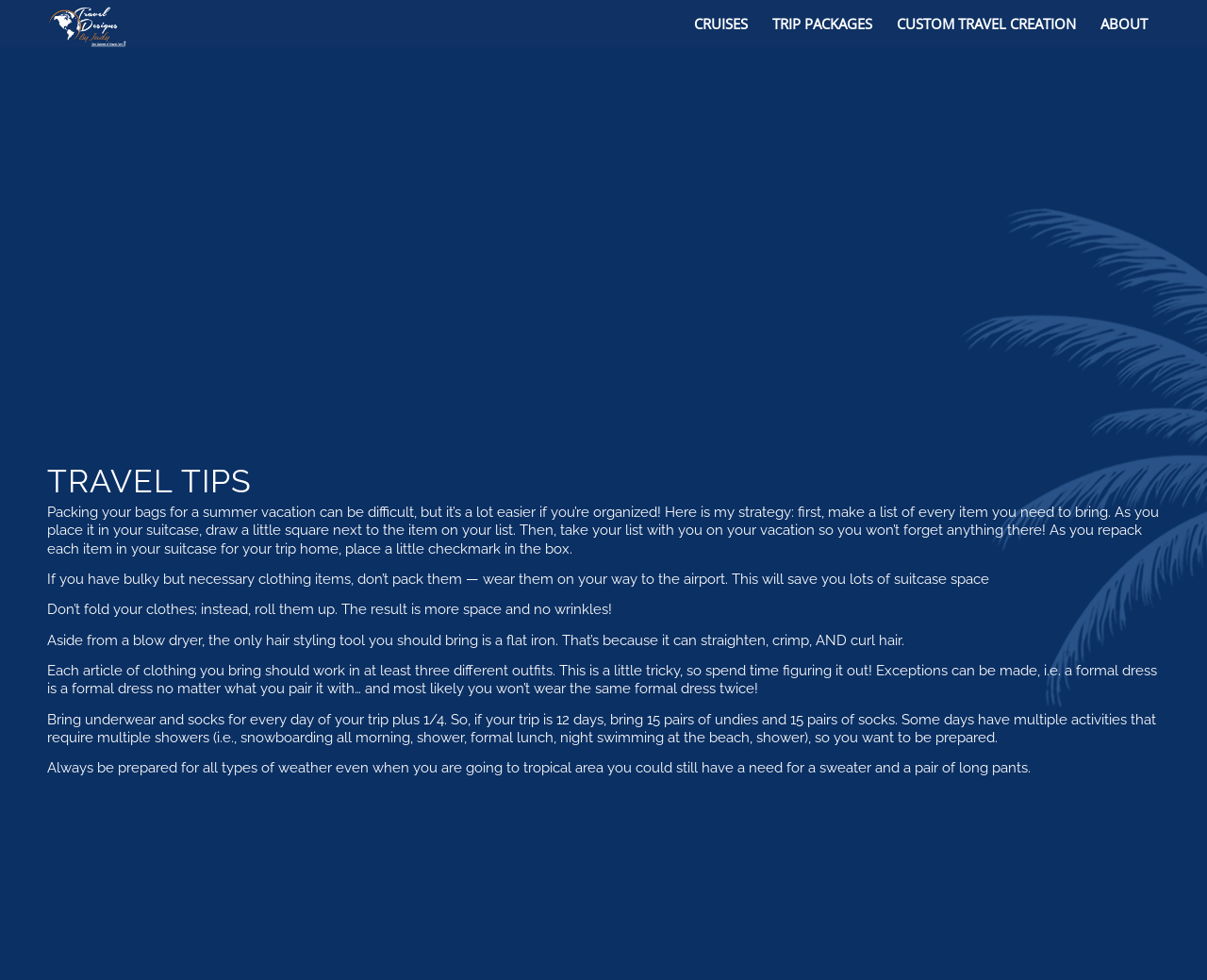Given the description: "Cruises", determine the bounding box coordinates of the UI element. The coordinates should be formatted as four float numbers between 0 and 1, [left, top, right, bottom].

[0.565, 0.0, 0.63, 0.048]